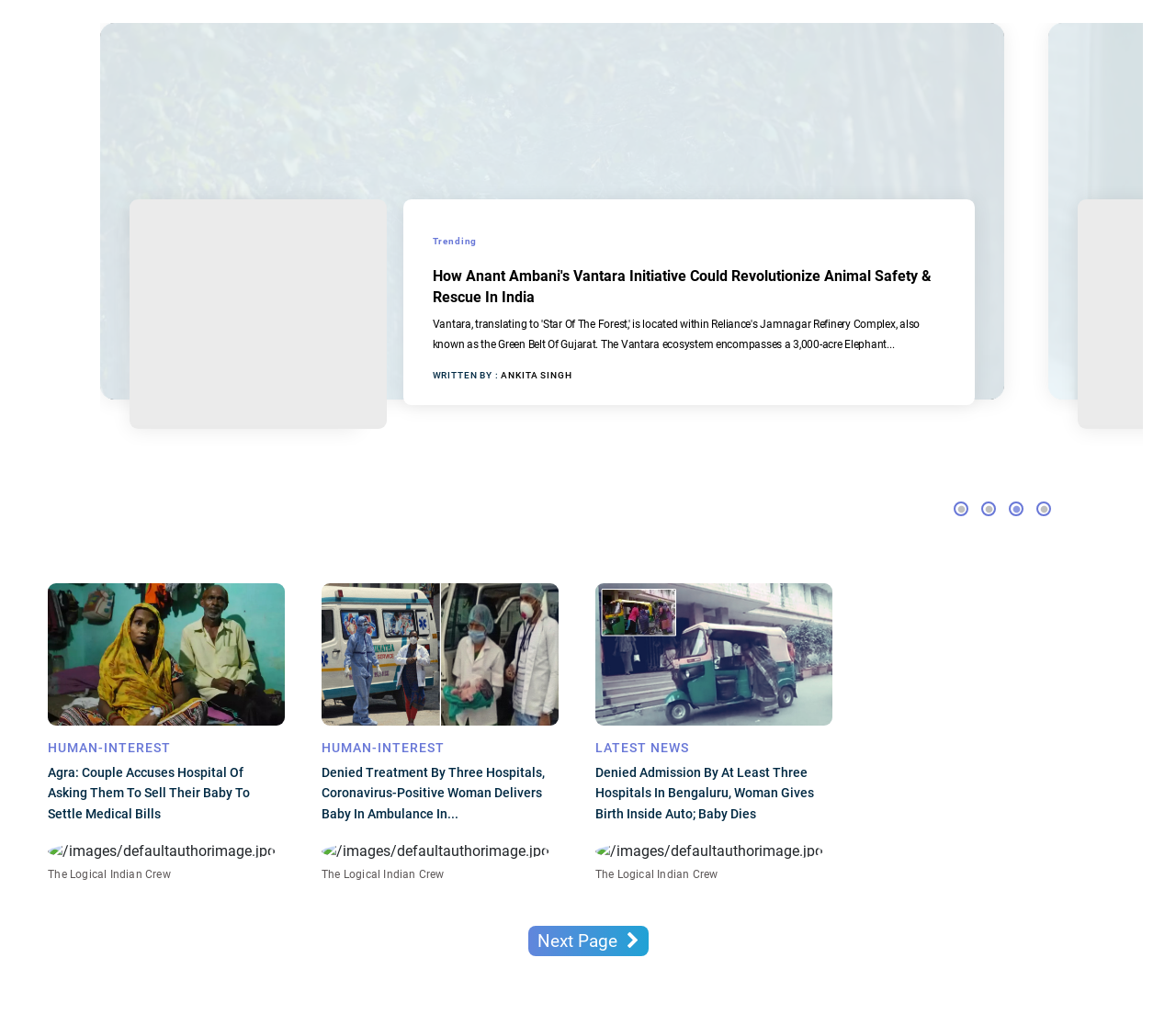How many tabs are there in the tablist?
Answer the question in a detailed and comprehensive manner.

I counted the number of tab elements in the tablist and found that there are 4 tabs, labeled as '1 of 4', '2 of 4', '3 of 4', and '4 of 4'.